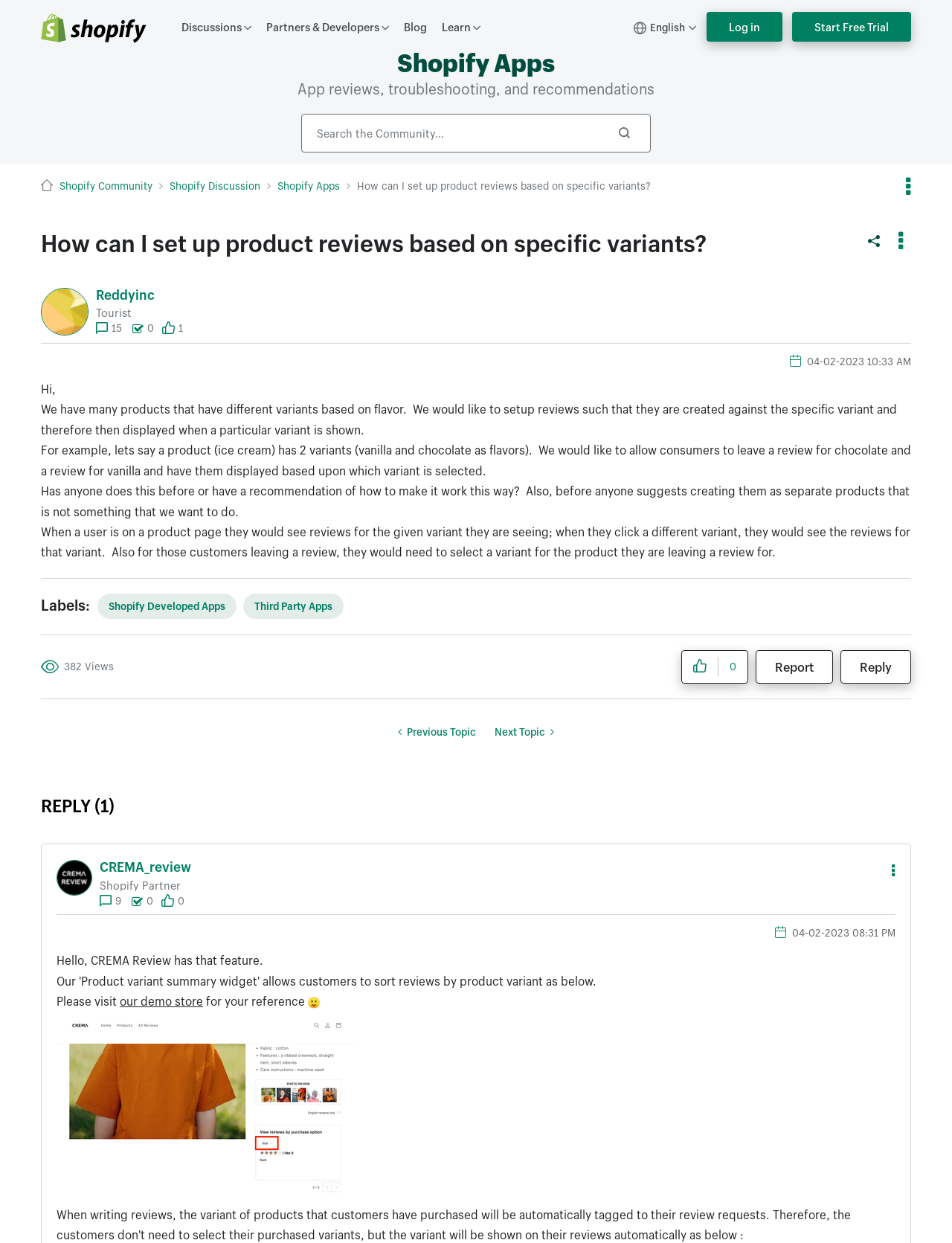What is the time of the first post?
Answer briefly with a single word or phrase based on the image.

04-02-2023 10:33 AM